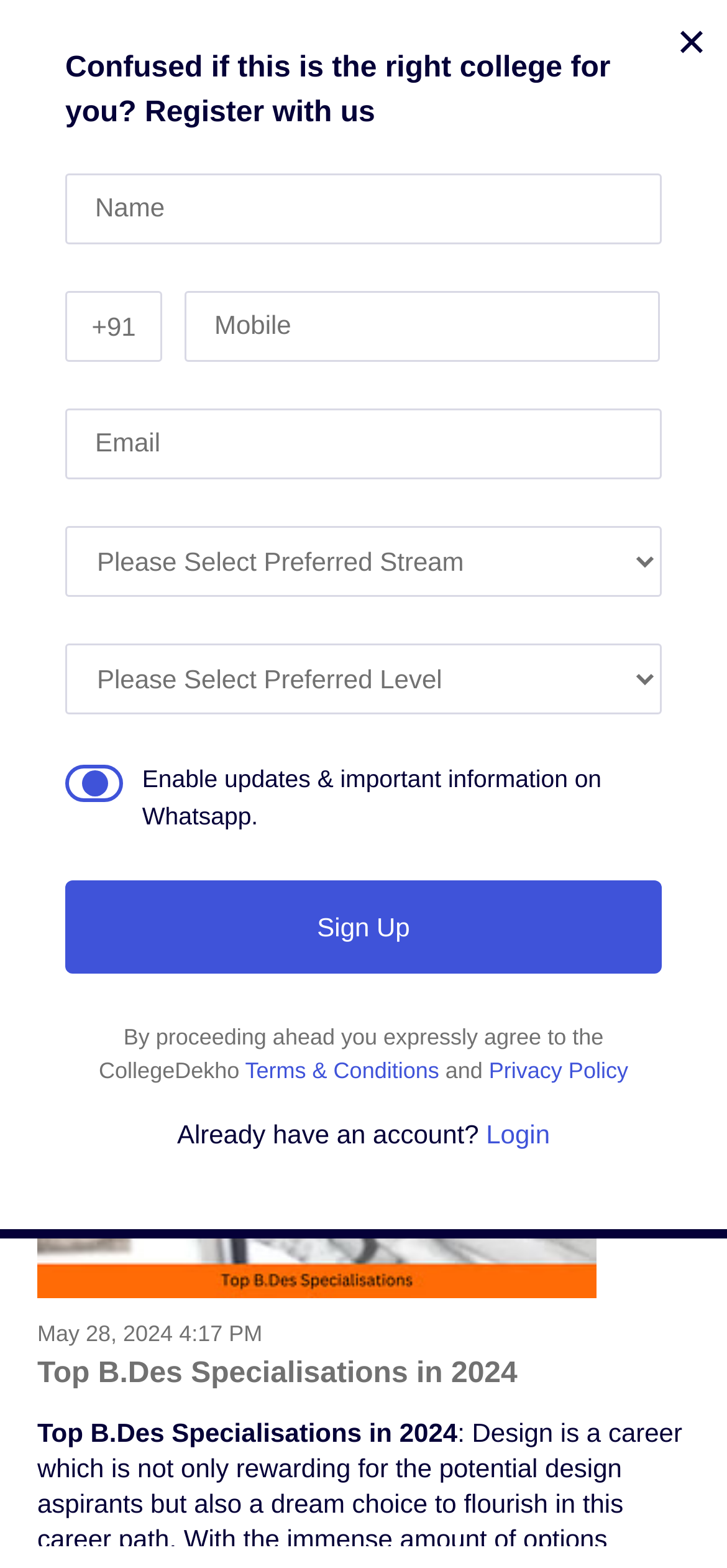Please find the bounding box coordinates for the clickable element needed to perform this instruction: "Search for colleges".

[0.021, 0.086, 0.979, 0.131]